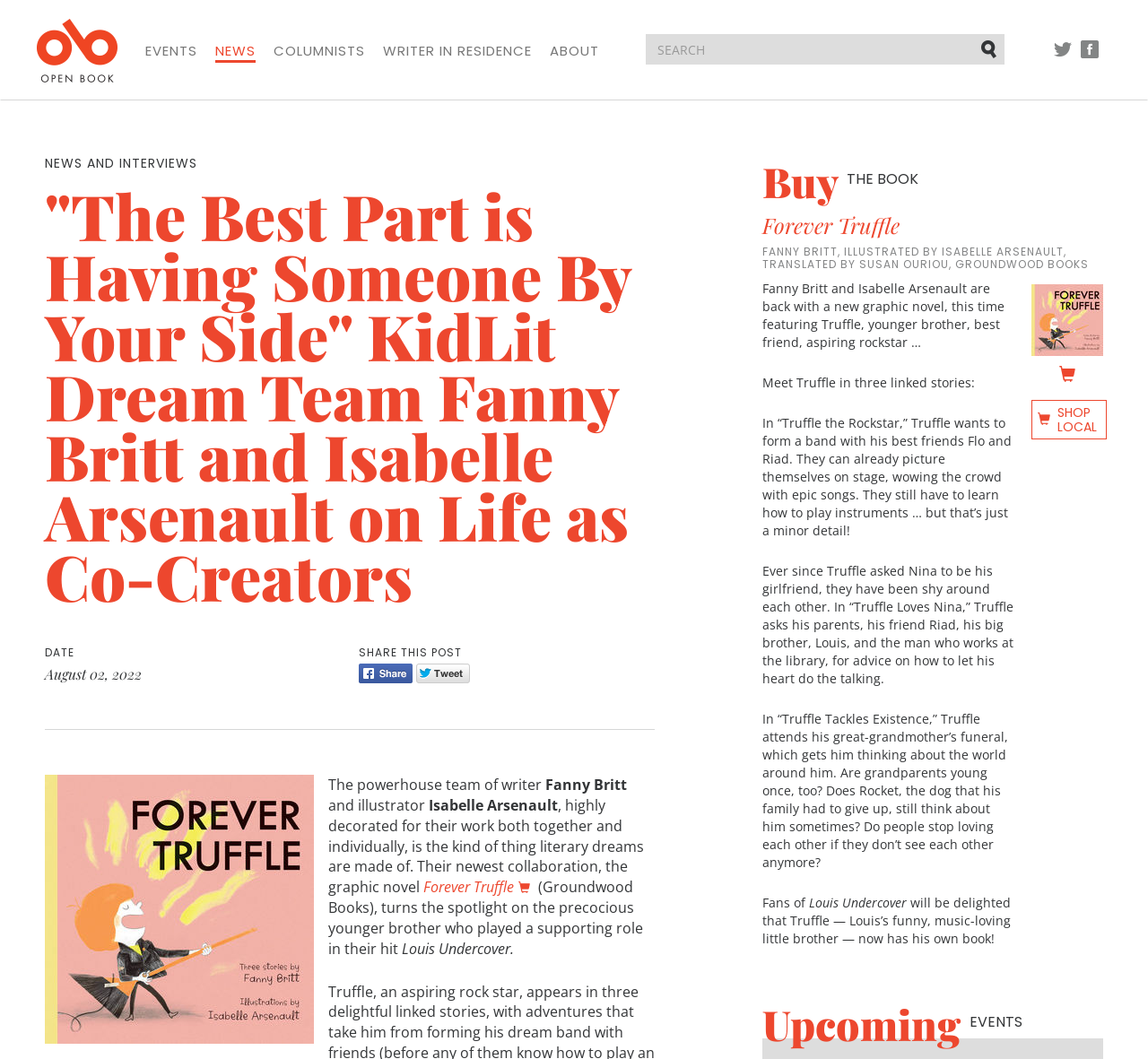Please specify the bounding box coordinates of the clickable region to carry out the following instruction: "See all recent posts". The coordinates should be four float numbers between 0 and 1, in the format [left, top, right, bottom].

None